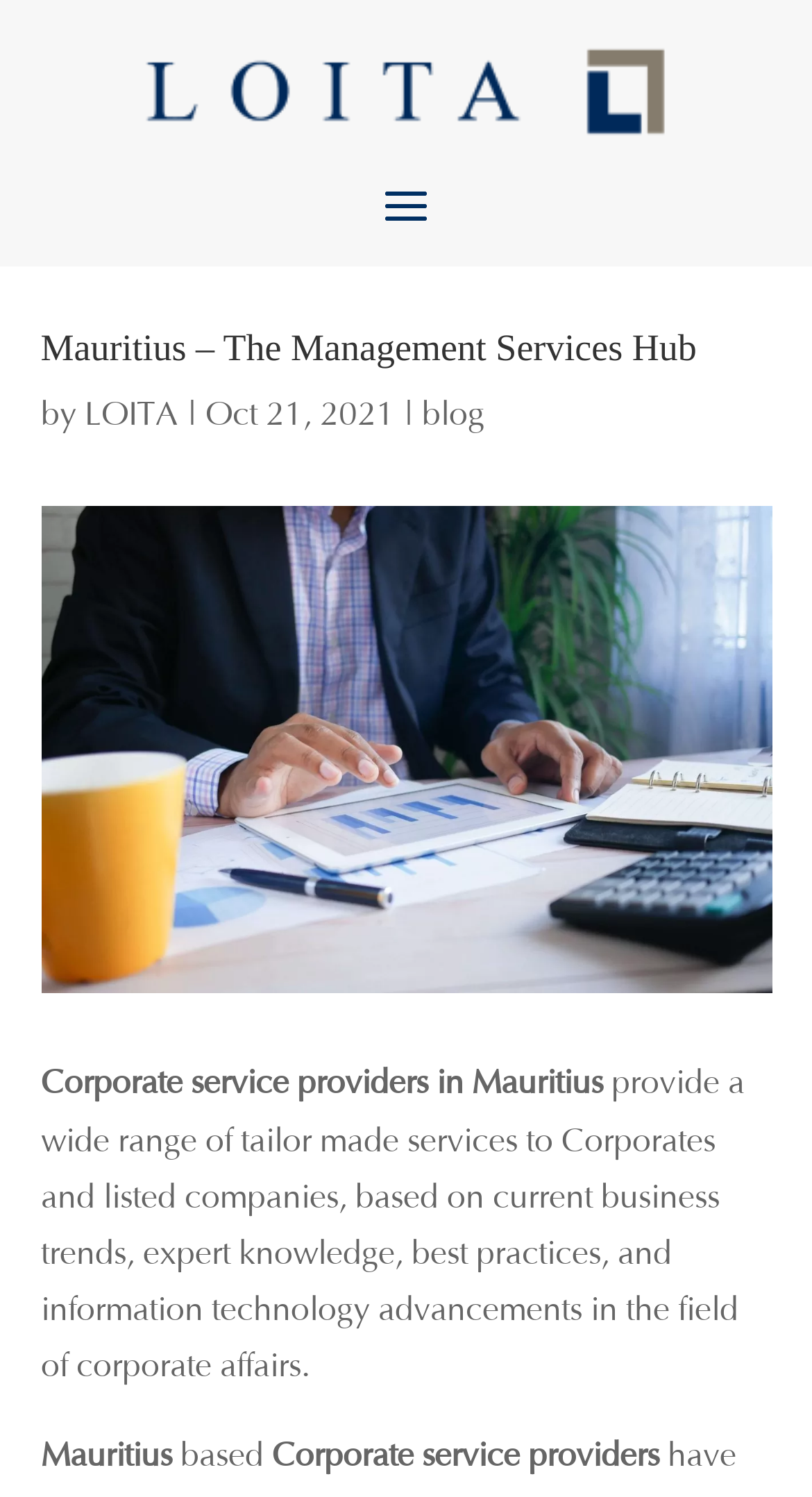Summarize the contents and layout of the webpage in detail.

The webpage appears to be a corporate services website, specifically highlighting Mauritius as a hub for management services. At the top of the page, there is a logo image and a link, situated side by side, taking up most of the width. Below this, there is a prominent heading that reads "Mauritius – The Management Services Hub" in a large font size.

Following the heading, there is a line of text that includes the phrase "by LOITA" and a date "Oct 21, 2021", with a link to a blog section on the right side of this text. A large image takes up most of the width below this line of text, likely a background image or a banner.

The main content of the webpage is situated below this image, where there are two paragraphs of text. The first paragraph is a brief introduction to corporate service providers in Mauritius, while the second paragraph provides more details about the services offered, including tailor-made solutions, expert knowledge, best practices, and technology advancements in corporate affairs.